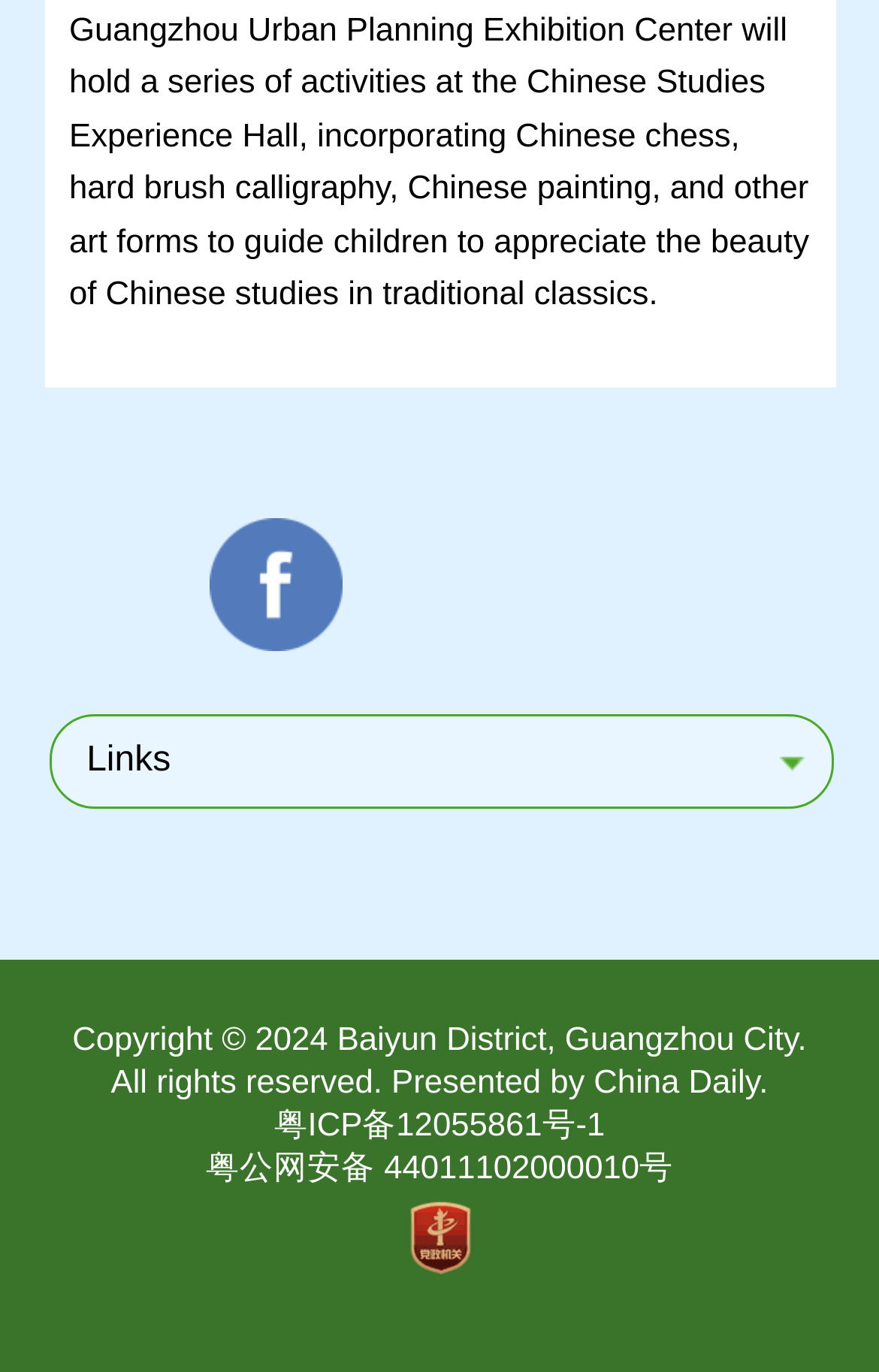What is the theme of the activities at the Chinese Studies Experience Hall? Look at the image and give a one-word or short phrase answer.

Chinese studies